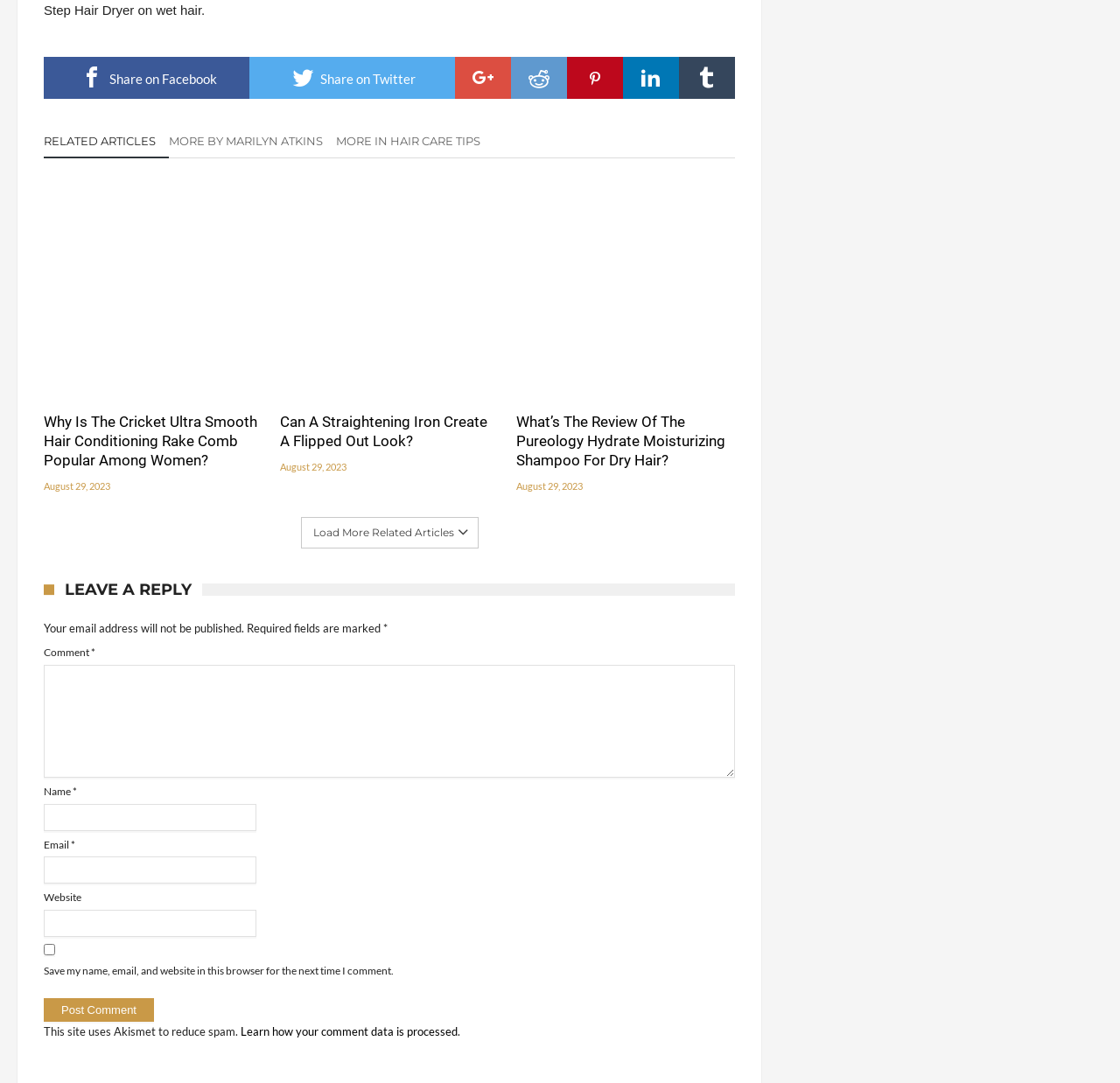Please predict the bounding box coordinates (top-left x, top-left y, bottom-right x, bottom-right y) for the UI element in the screenshot that fits the description: Share on Twitter

[0.223, 0.053, 0.406, 0.091]